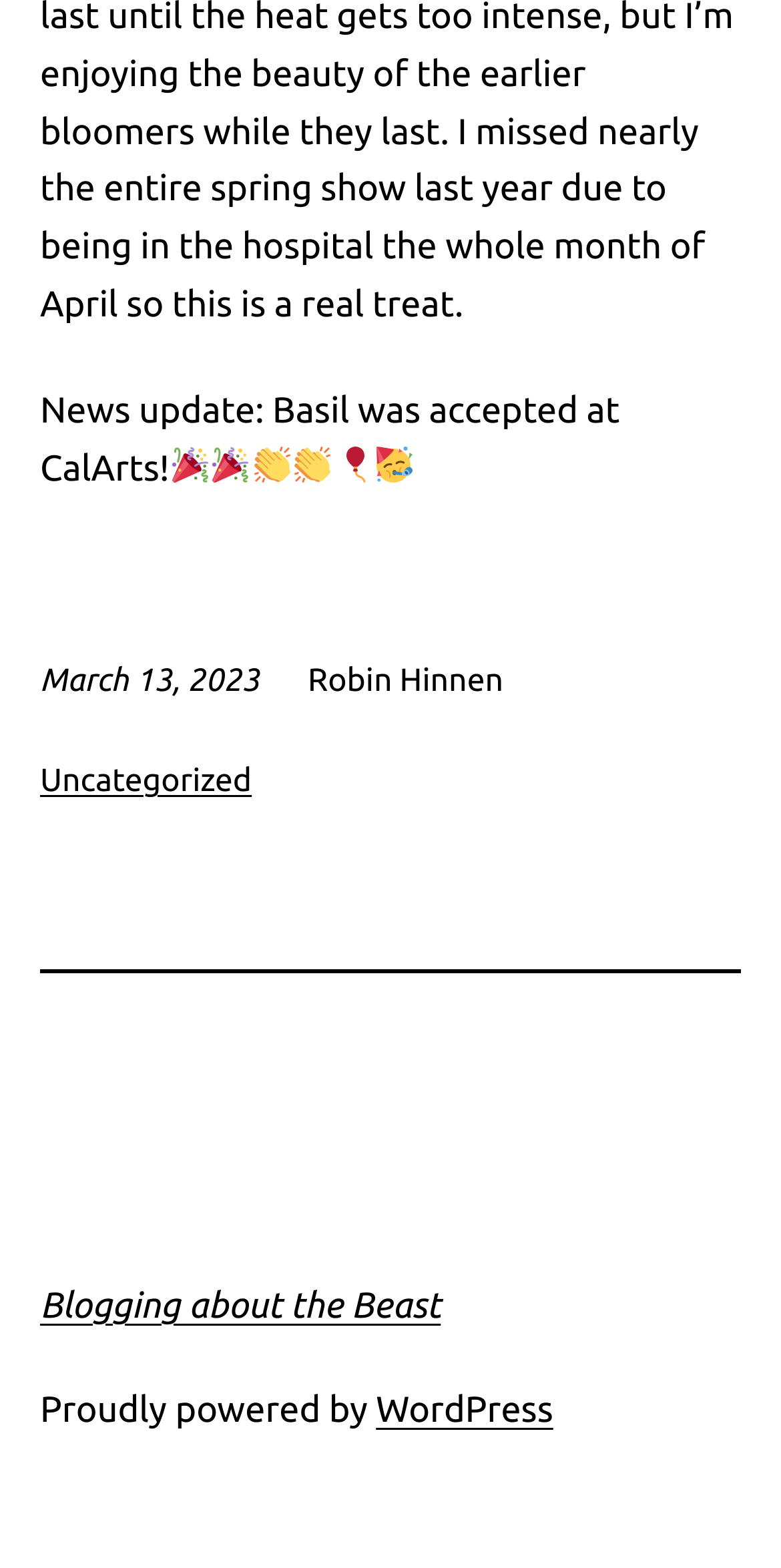Given the element description: "Blogging about the Beast", predict the bounding box coordinates of the UI element it refers to, using four float numbers between 0 and 1, i.e., [left, top, right, bottom].

[0.051, 0.819, 0.564, 0.845]